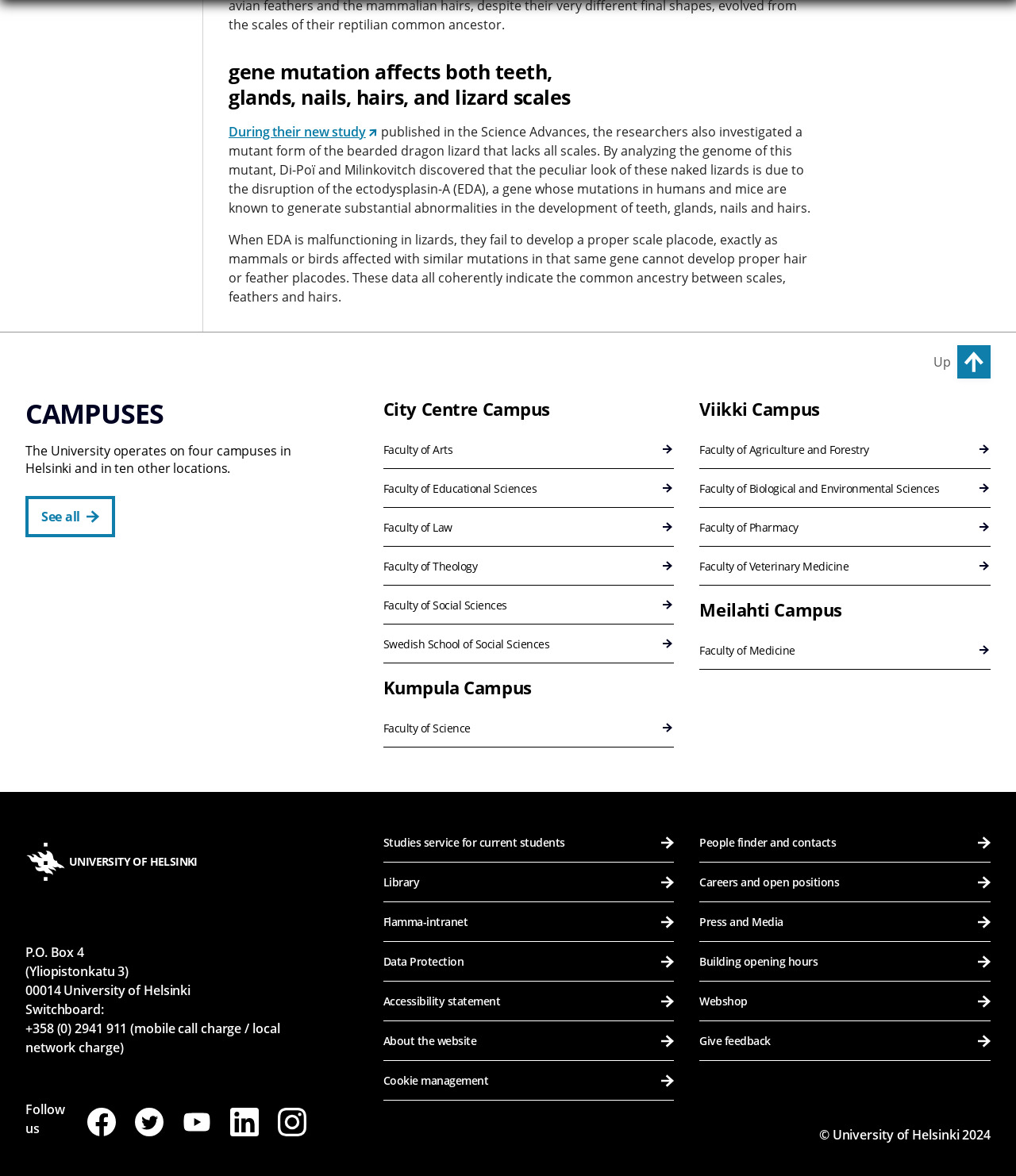What is the name of the university?
Could you give a comprehensive explanation in response to this question?

The name of the university can be found in the link 'UNIVERSITY OF HELSINKI' at the bottom of the webpage.